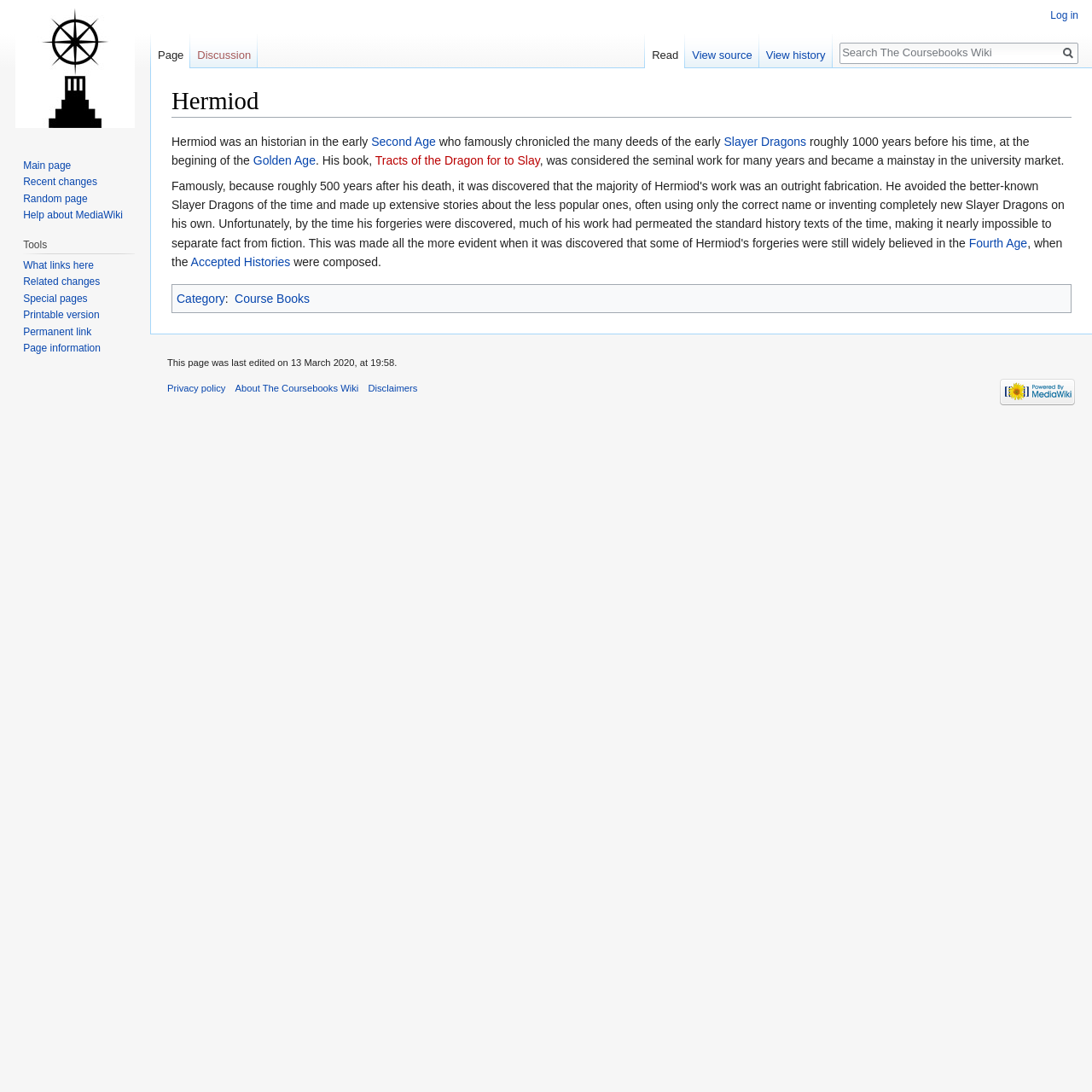Can you provide the bounding box coordinates for the element that should be clicked to implement the instruction: "Search for something"?

[0.769, 0.04, 0.969, 0.056]